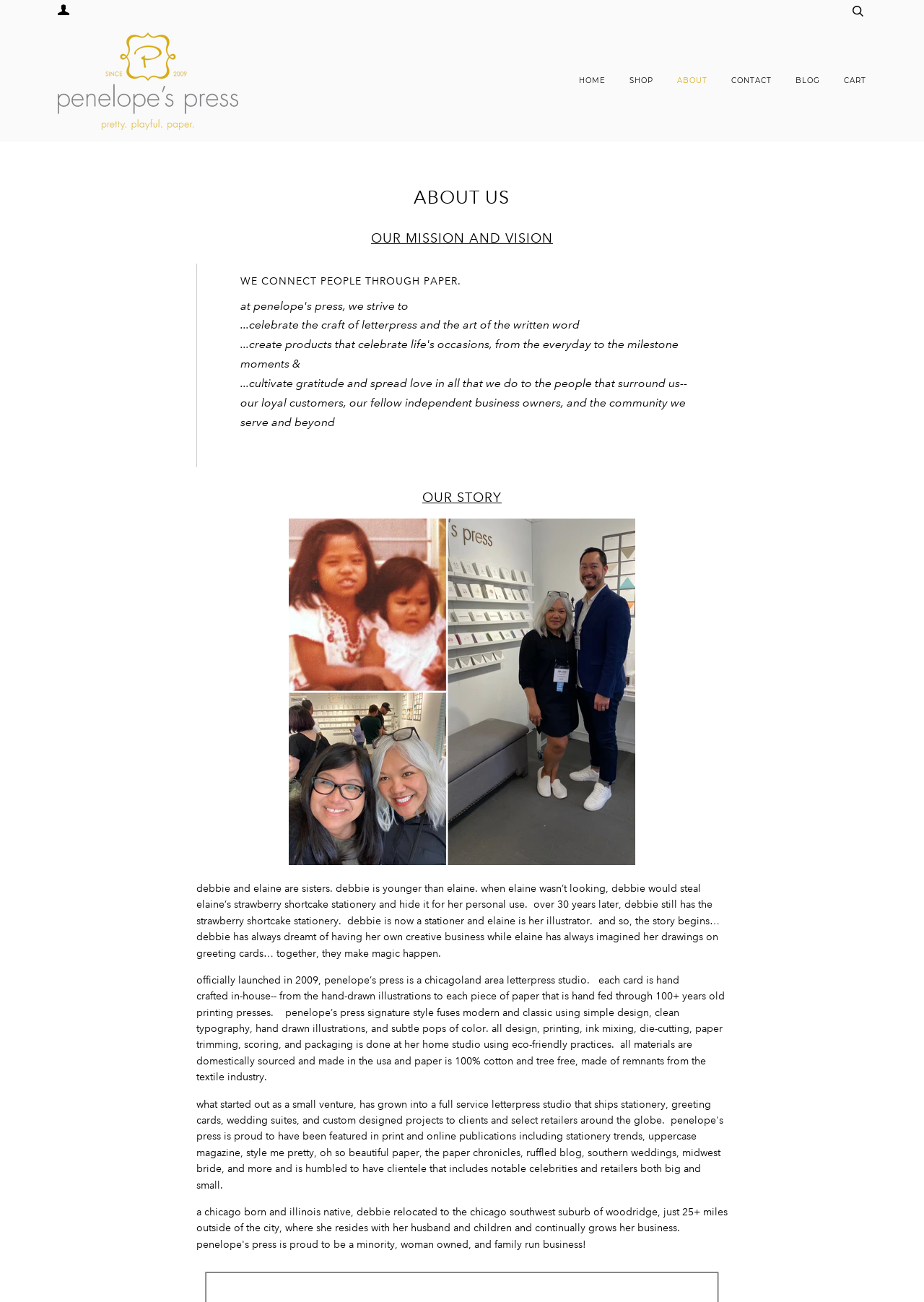Provide the bounding box coordinates, formatted as (top-left x, top-left y, bottom-right x, bottom-right y), with all values being floating point numbers between 0 and 1. Identify the bounding box of the UI element that matches the description: alt="penelope's press"

[0.062, 0.017, 0.258, 0.108]